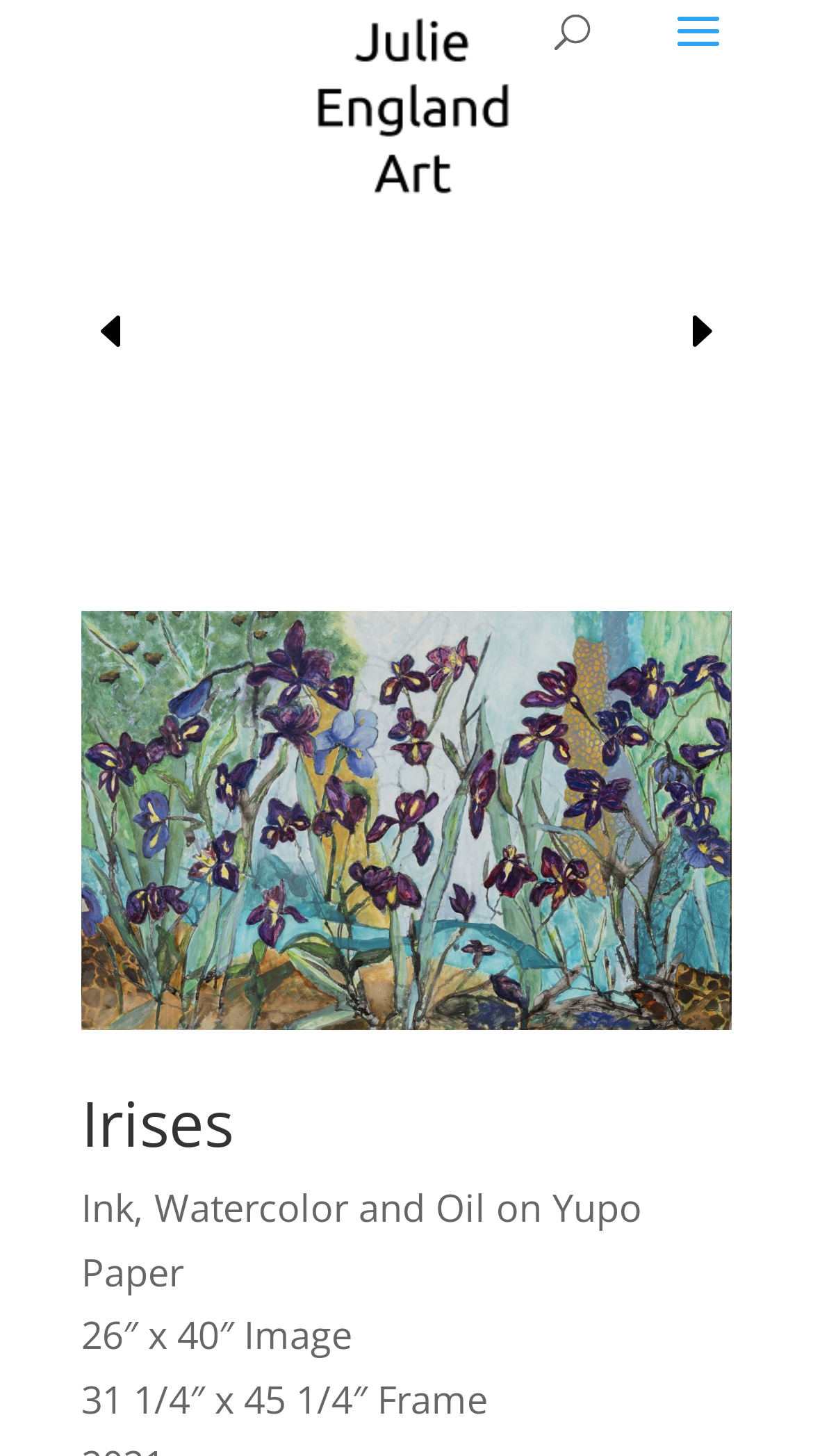Find the coordinates for the bounding box of the element with this description: "alt="Julie England Art"".

[0.374, 0.052, 0.638, 0.085]